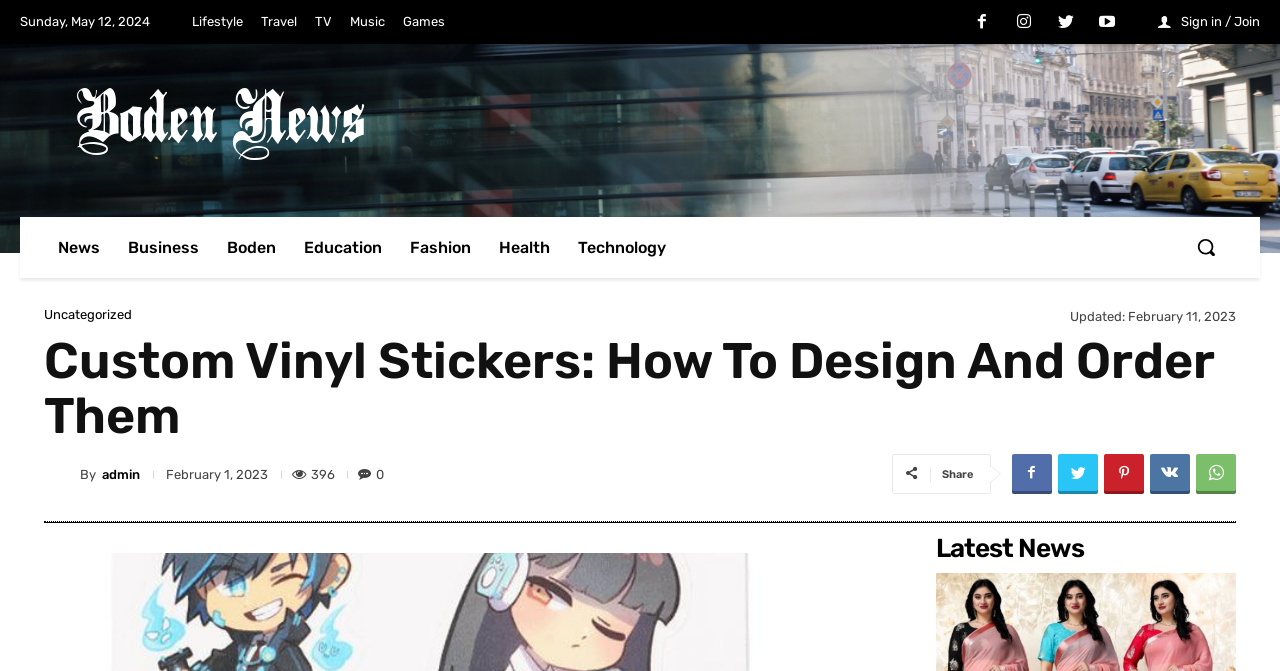Please identify the coordinates of the bounding box for the clickable region that will accomplish this instruction: "Click on the 'Sign in / Join' button".

[0.905, 0.0, 0.984, 0.066]